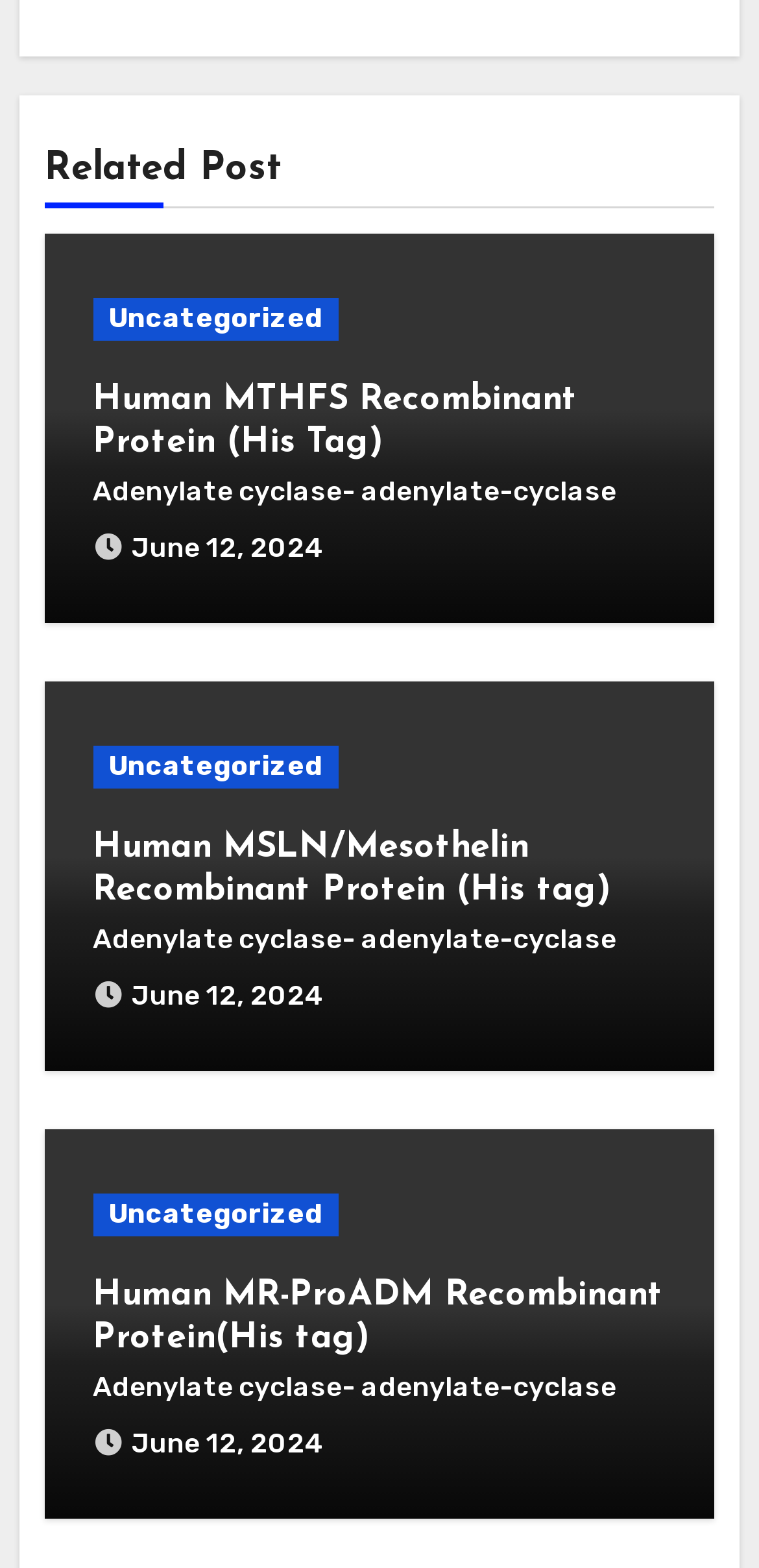Kindly determine the bounding box coordinates of the area that needs to be clicked to fulfill this instruction: "Check the date June 12, 2024".

[0.174, 0.339, 0.428, 0.36]